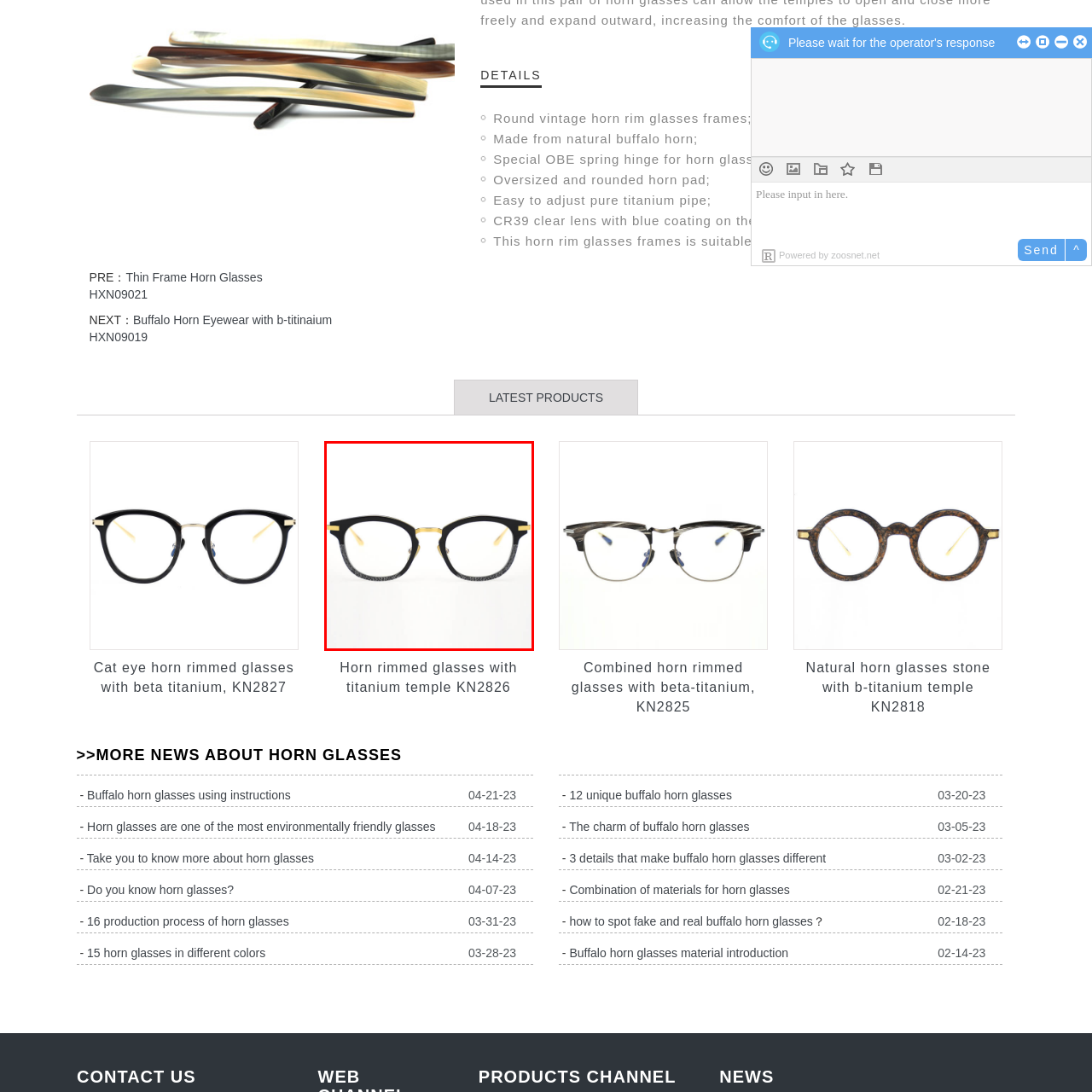Are the glasses suitable for both men and women?
Inspect the highlighted part of the image and provide a single word or phrase as your answer.

yes